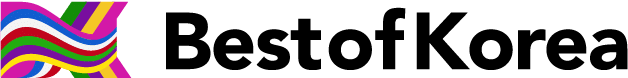Offer an in-depth caption for the image presented.

The image features the logo of "Best of Korea," showcasing a vibrant, colorful design that complements the dynamic and rich culture of Korea. The logo combines fluid, wavy lines in bright hues of pink, green, blue, and yellow, symbolizing the diversity and vibrancy of Korean traditions and contemporary life. The name "Best of Korea" is prominently displayed in bold, black text, signifying a commitment to delivering high-quality content related to Korean culture, entertainment, and lifestyle. This visually appealing logo serves as a welcoming introduction to the platform, inviting audiences to explore the fascinating aspects of Korea.